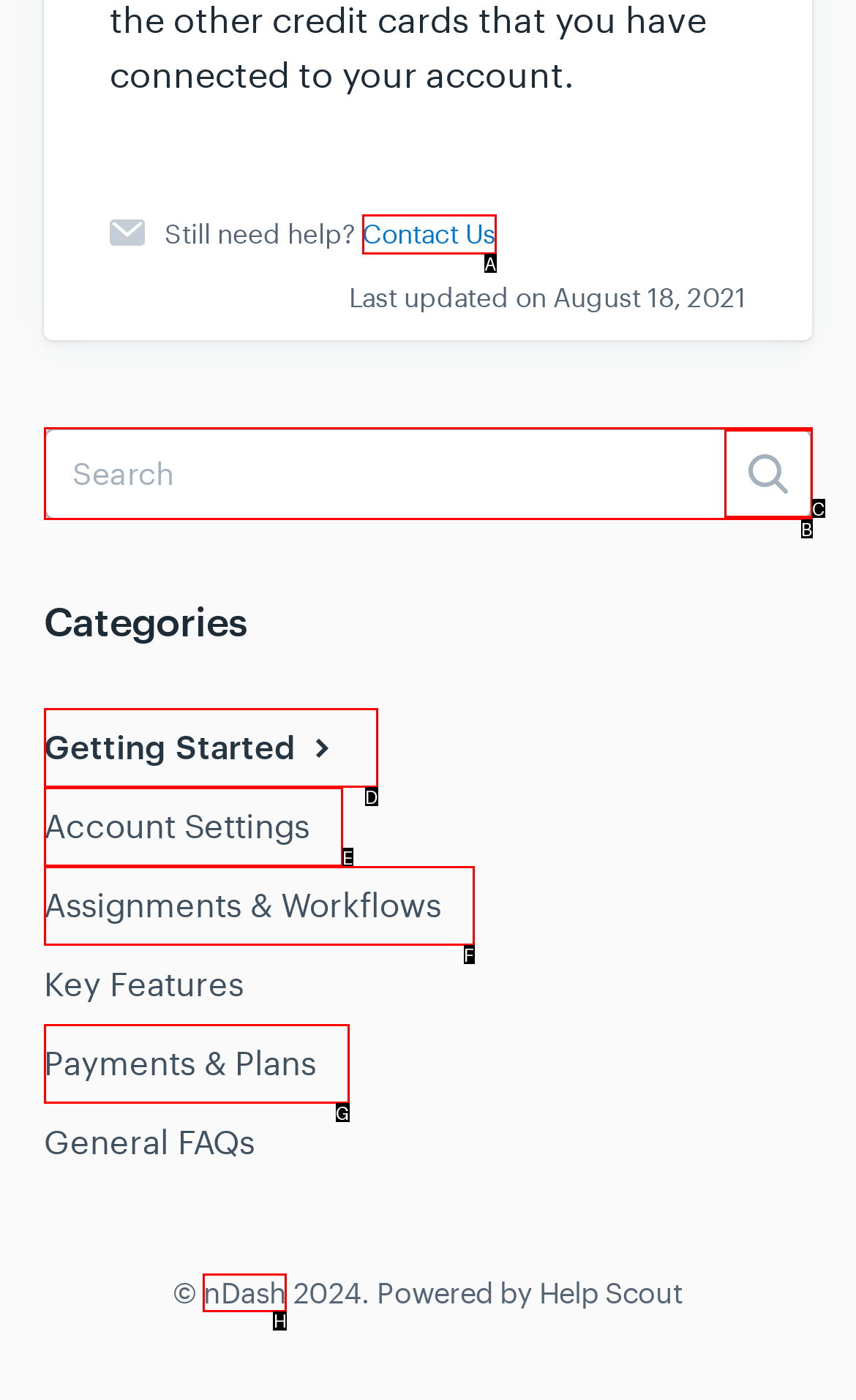Determine which HTML element to click on in order to complete the action: visit nDash.
Reply with the letter of the selected option.

H